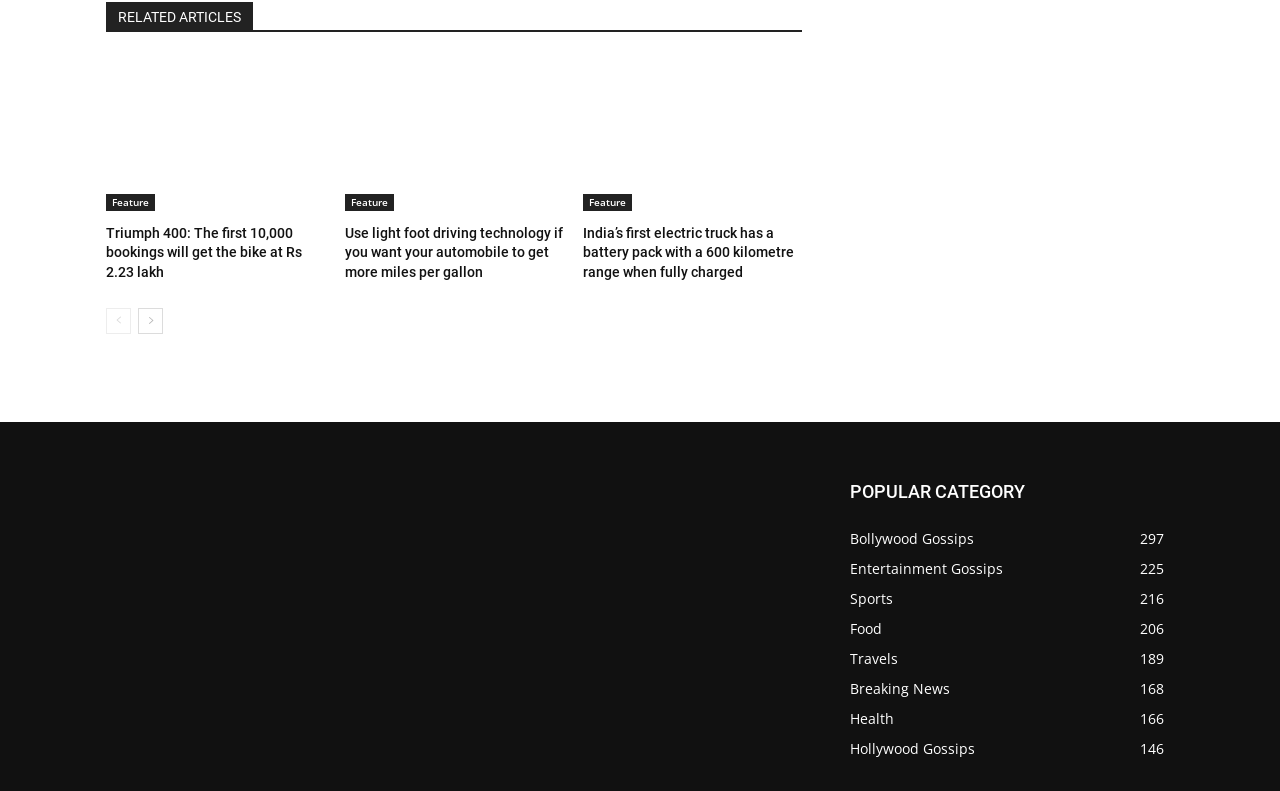Please specify the bounding box coordinates of the element that should be clicked to execute the given instruction: 'View BF's World page'. Ensure the coordinates are four float numbers between 0 and 1, expressed as [left, top, right, bottom].

None